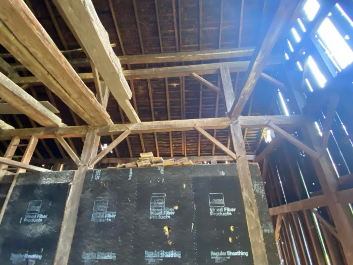What is visible above the wooden framework?
Please provide a single word or phrase as your answer based on the screenshot.

Ceiling structure